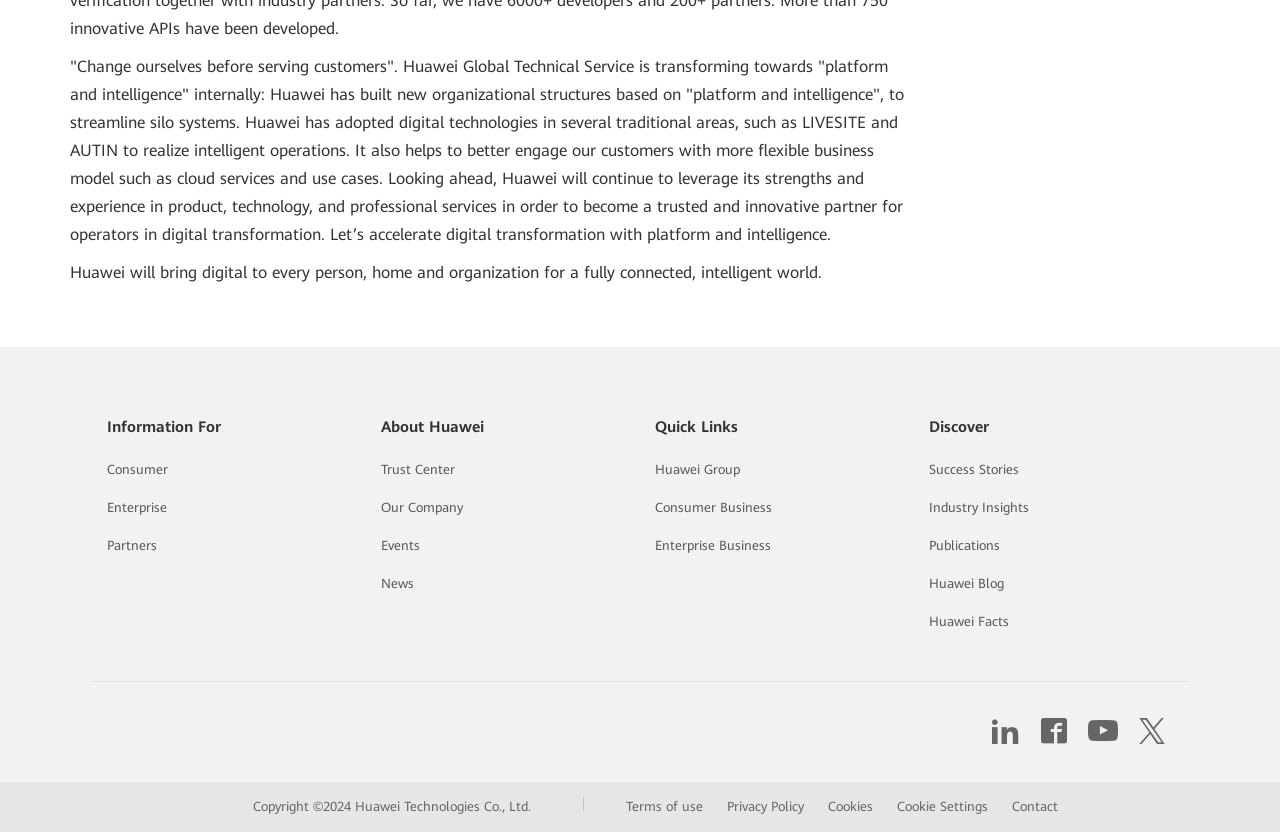Determine the bounding box coordinates of the clickable area required to perform the following instruction: "Read about Huawei's company". The coordinates should be represented as four float numbers between 0 and 1: [left, top, right, bottom].

[0.298, 0.601, 0.362, 0.619]